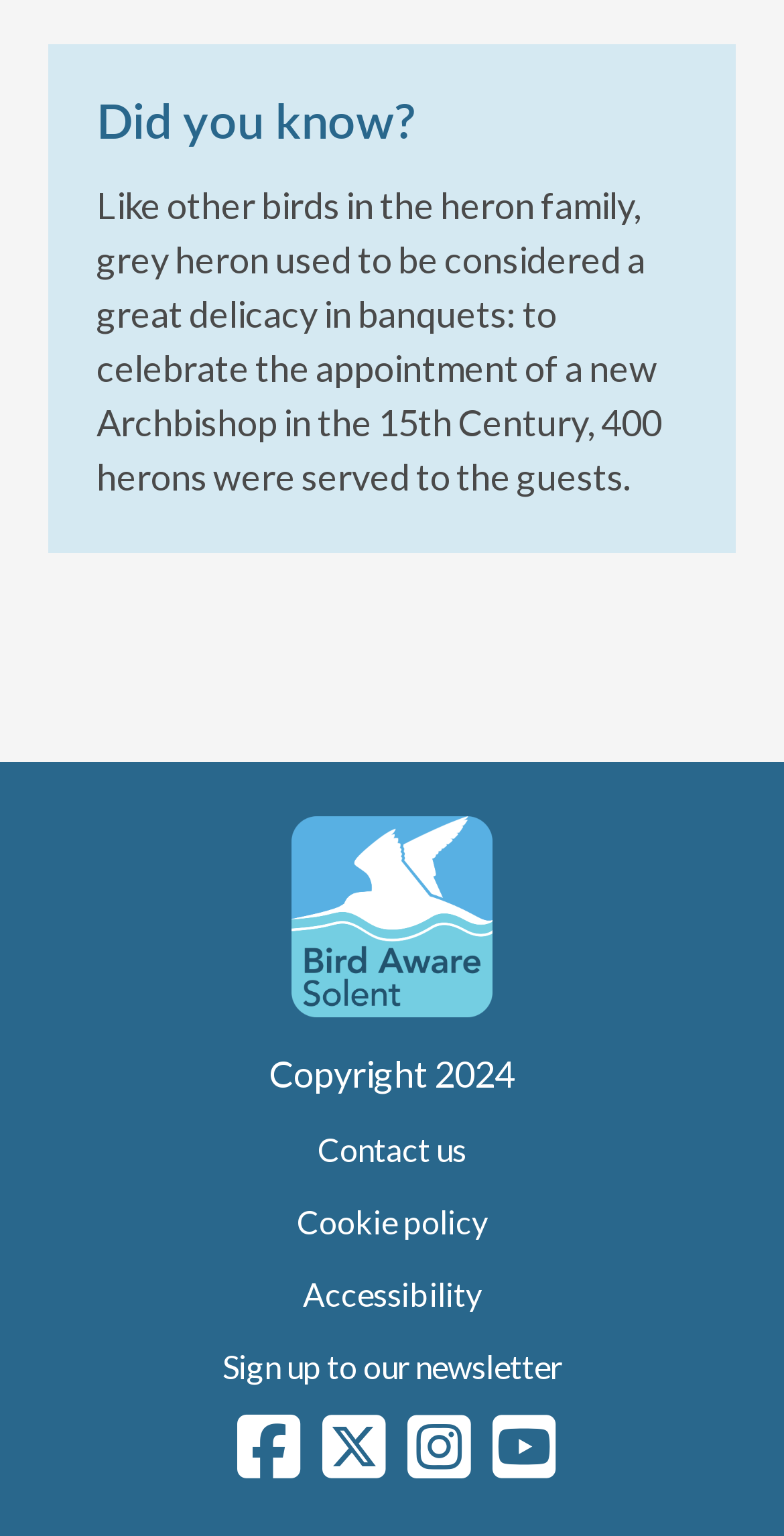Identify the bounding box coordinates necessary to click and complete the given instruction: "view August 2022".

None